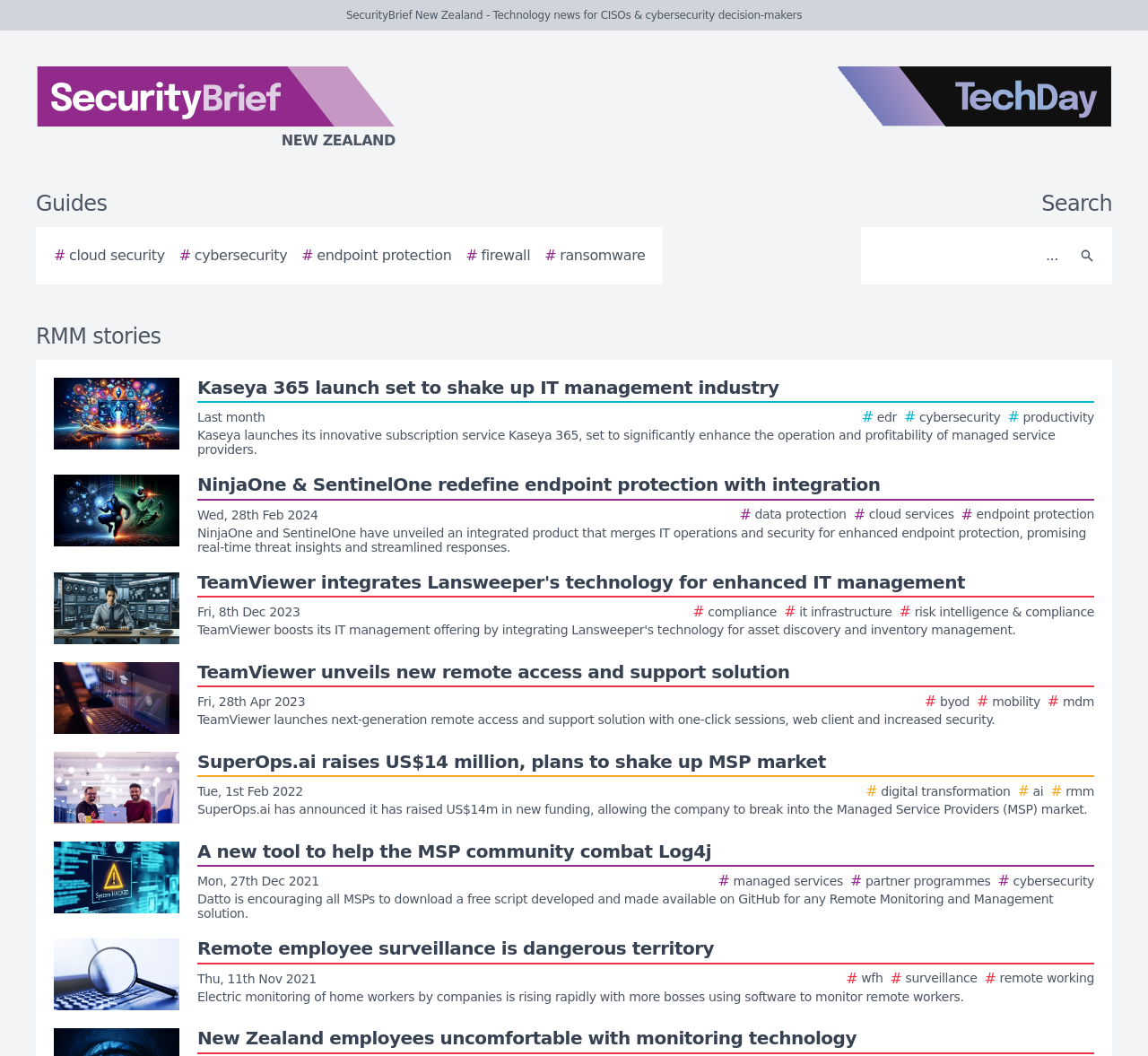Kindly provide the bounding box coordinates of the section you need to click on to fulfill the given instruction: "Search for RMM stories".

[0.756, 0.222, 0.931, 0.263]